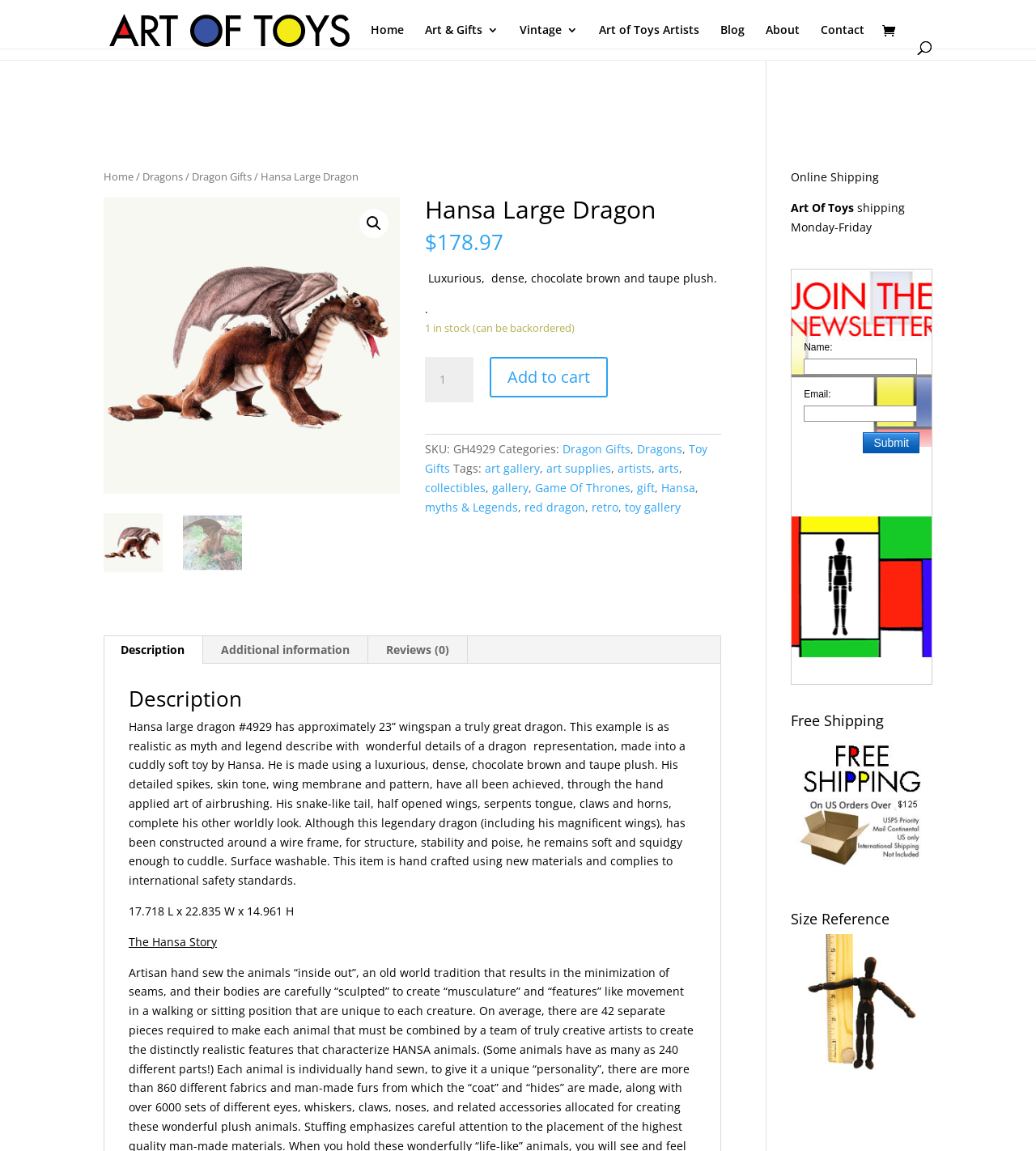What is the price of the Hansa Large Dragon?
Based on the visual content, answer with a single word or a brief phrase.

$178.97